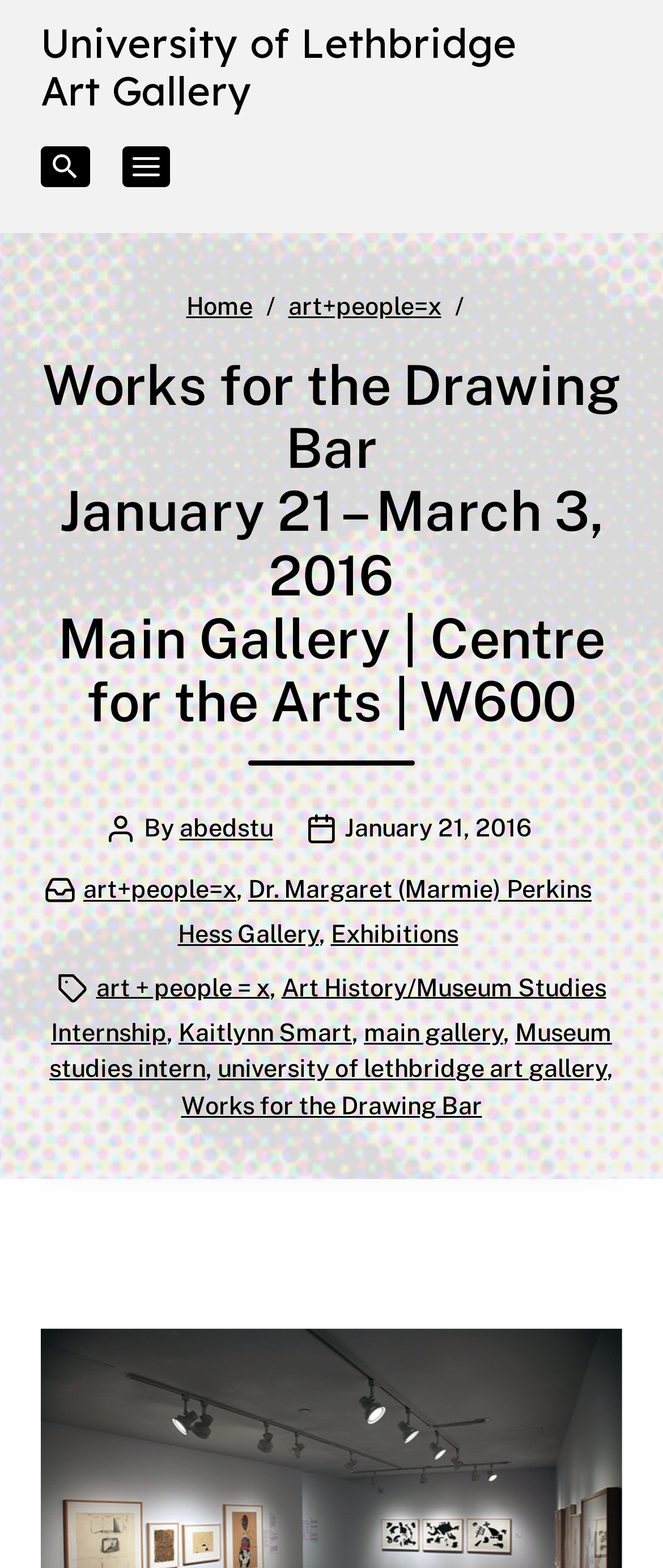What is the category of the exhibition?
Using the image as a reference, give a one-word or short phrase answer.

art+people=x